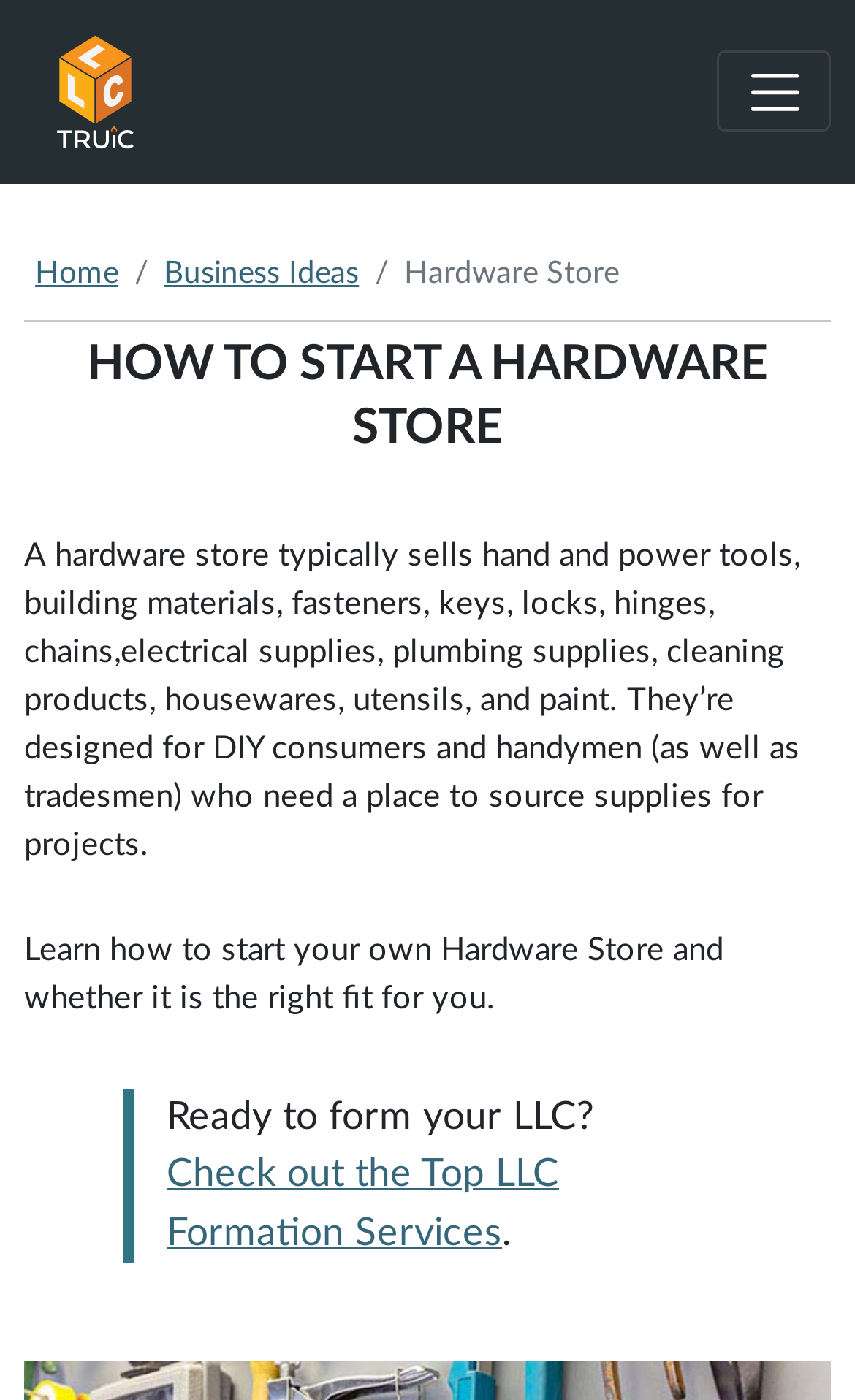Find the bounding box coordinates for the HTML element described in this sentence: "Business Ideas". Provide the coordinates as four float numbers between 0 and 1, in the format [left, top, right, bottom].

[0.192, 0.184, 0.42, 0.206]